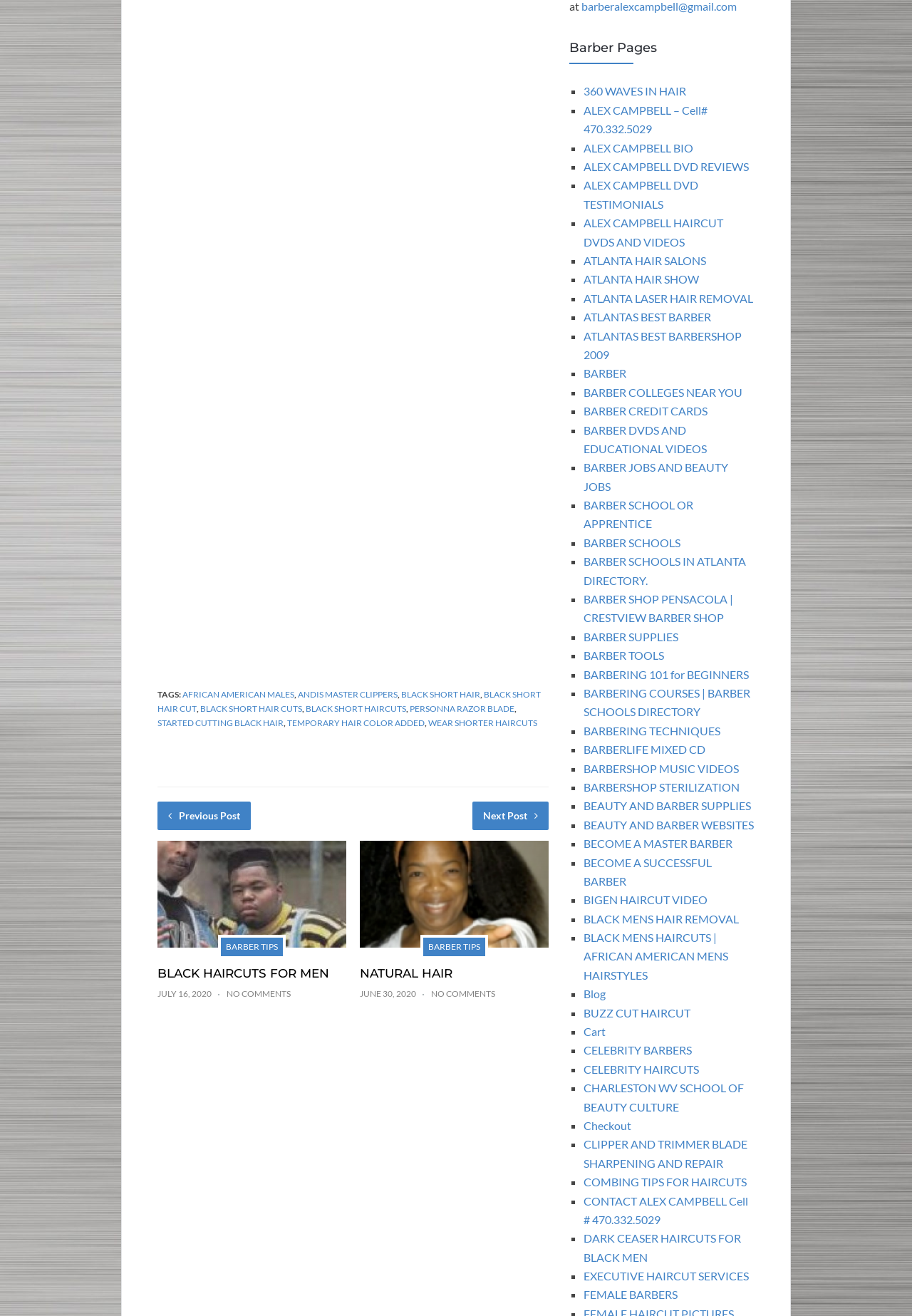Determine the bounding box coordinates of the UI element described by: "BARBER SCHOOLS IN ATLANTA DIRECTORY.".

[0.64, 0.421, 0.818, 0.446]